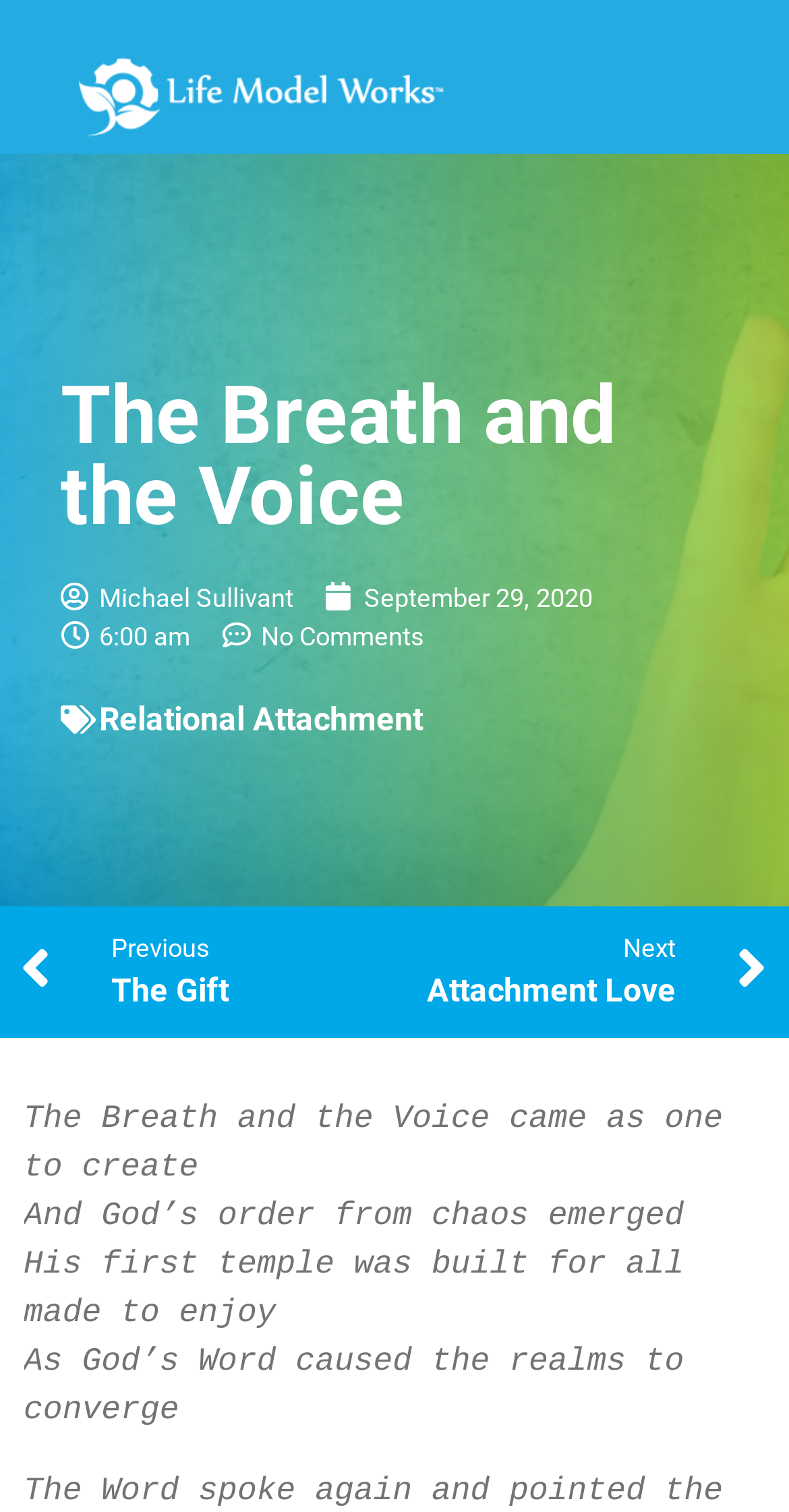Please identify the bounding box coordinates of the clickable area that will allow you to execute the instruction: "read the article title".

[0.077, 0.248, 0.923, 0.355]